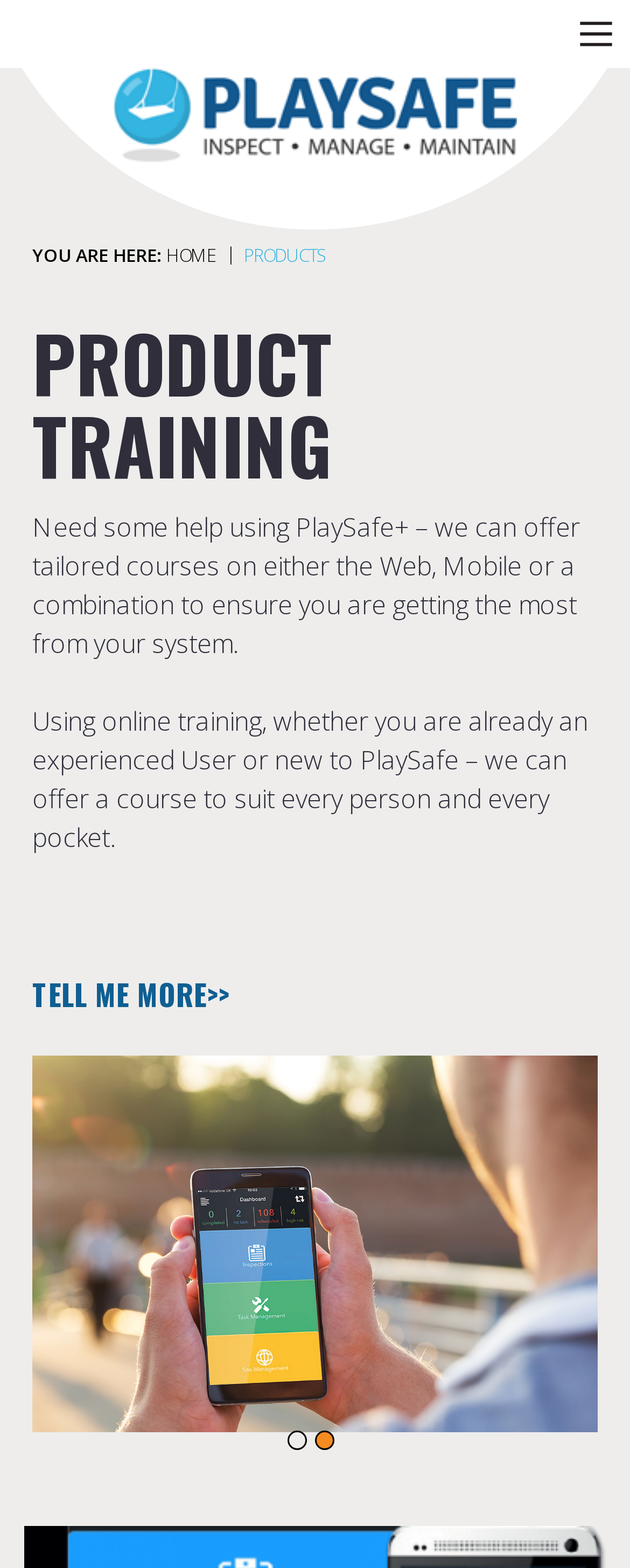Offer a thorough description of the webpage.

The webpage is titled "Playsafe Products" and appears to be a product training page. At the top left, there is a link to "Home" accompanied by a small image. Below this, there is a breadcrumb navigation section with the text "YOU ARE HERE:" followed by links to "HOME" and "PRODUCTS", separated by a vertical bar.

The main content of the page is divided into two sections. The first section has a heading "PRODUCT TRAINING" and provides a brief introduction to the product training offered by PlaySafe+. The text explains that the company can offer tailored courses on the web, mobile, or a combination of both to ensure users get the most out of their system.

Below this introduction, there are two paragraphs of text that describe the online training options available. The text explains that the training is suitable for both experienced and new users, and that courses can be tailored to individual needs and budgets.

To the right of the text, there is a call-to-action link "TELL ME MORE>" that encourages users to learn more about the product training. Above this link, there is a large image that spans the width of the page.

At the bottom of the page, there is a pagination section with links to pages "1" and "2". In the top right corner, there is a small image with the text "show menu", which likely toggles a menu dropdown.